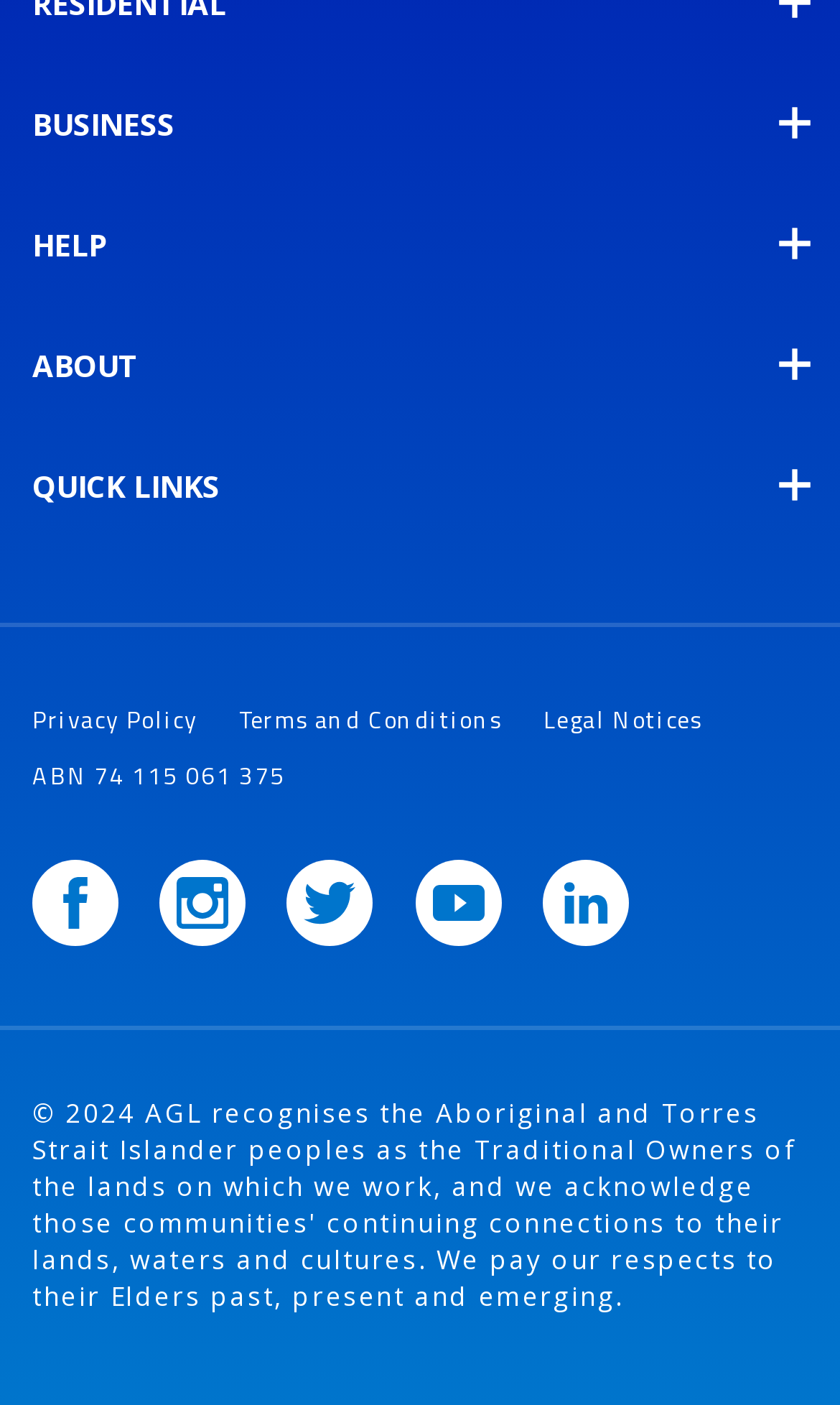Respond with a single word or phrase:
What is the third key link?

Legal Notices